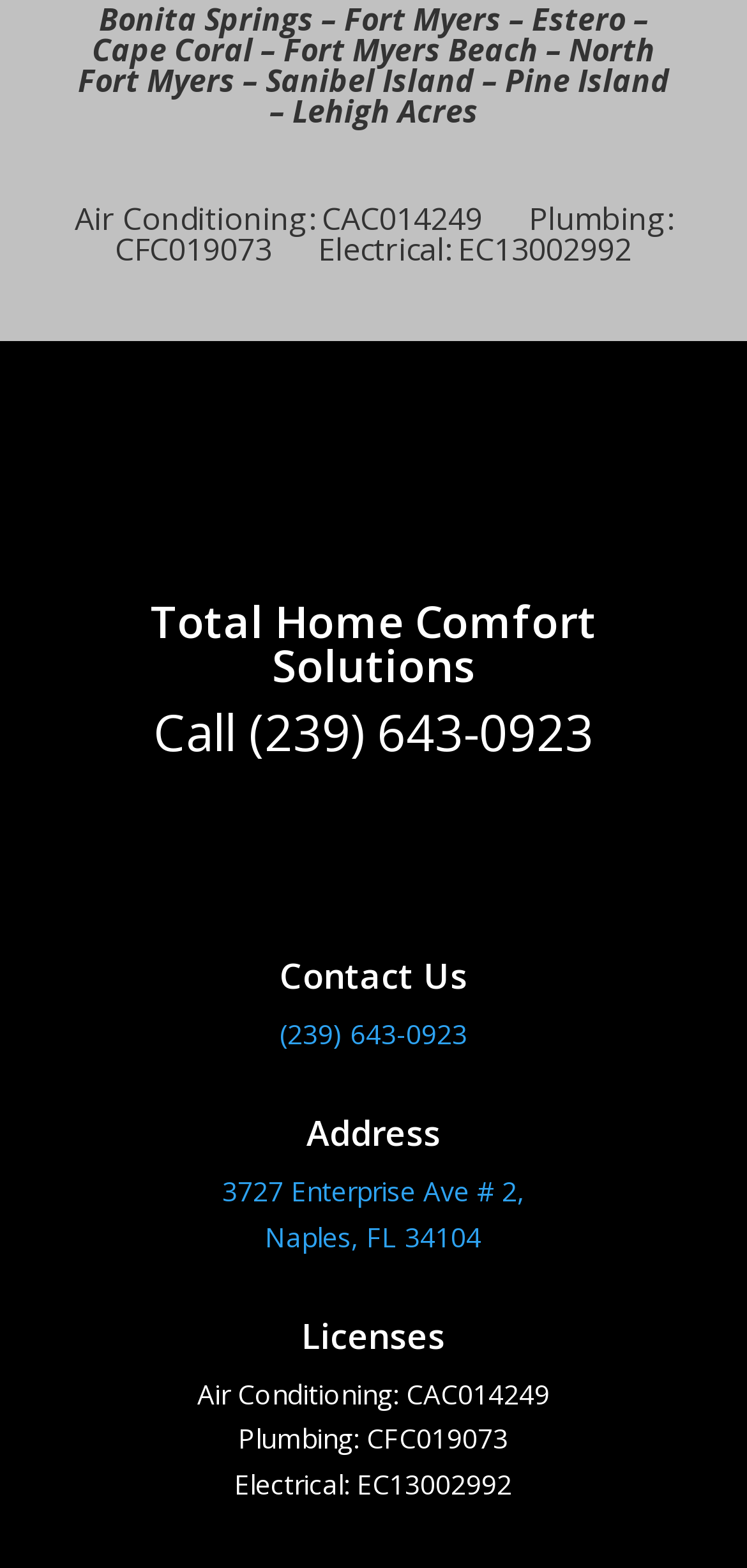What is the company's electrical license number?
Based on the image, answer the question with as much detail as possible.

I found the electrical license number by looking at the StaticText 'Electrical: EC13002992' which has a bounding box coordinate of [0.314, 0.935, 0.686, 0.958]. This text is located below the 'Licenses' heading.